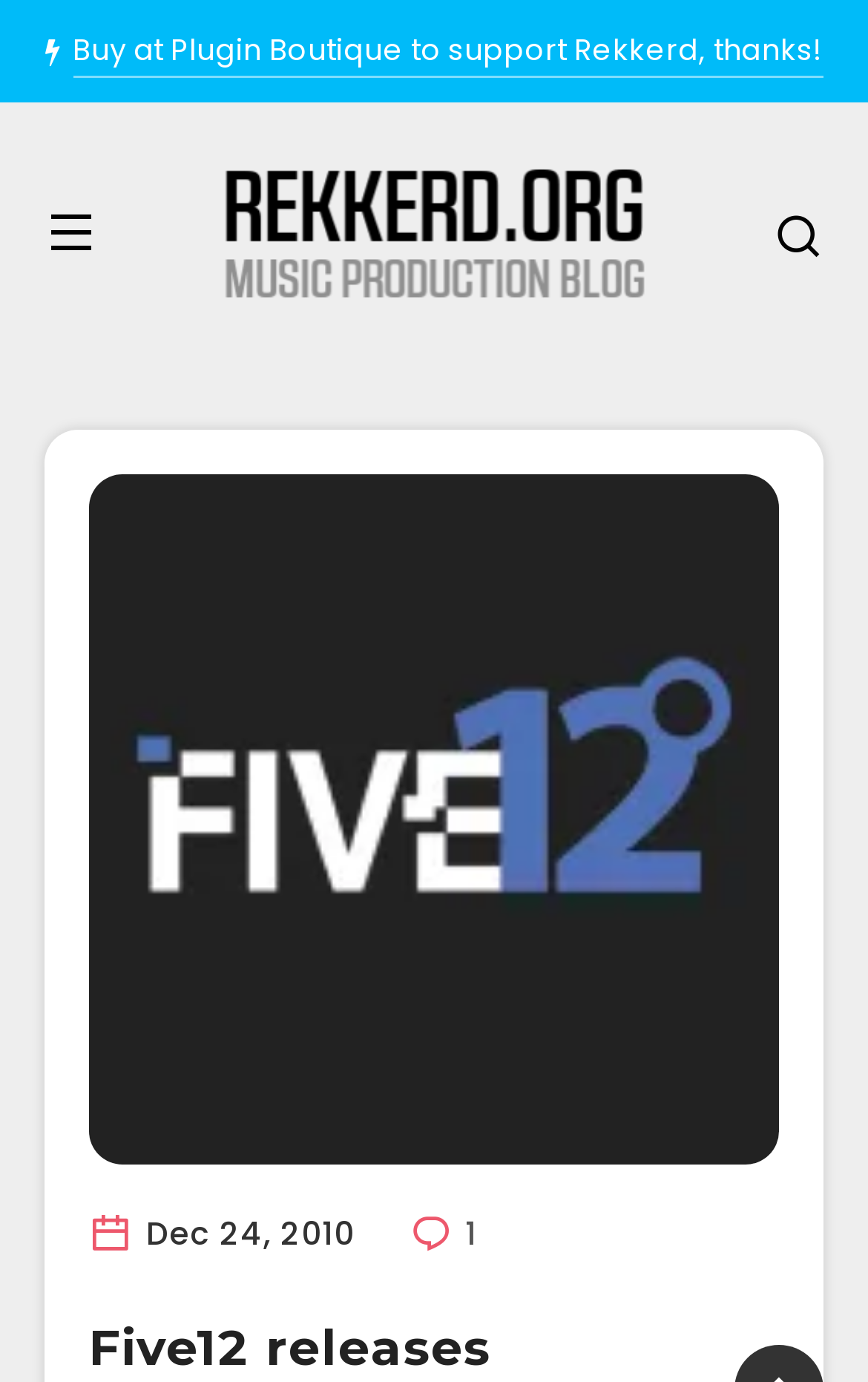Please answer the following question using a single word or phrase: 
What is the date mentioned on the webpage?

Dec 24, 2010